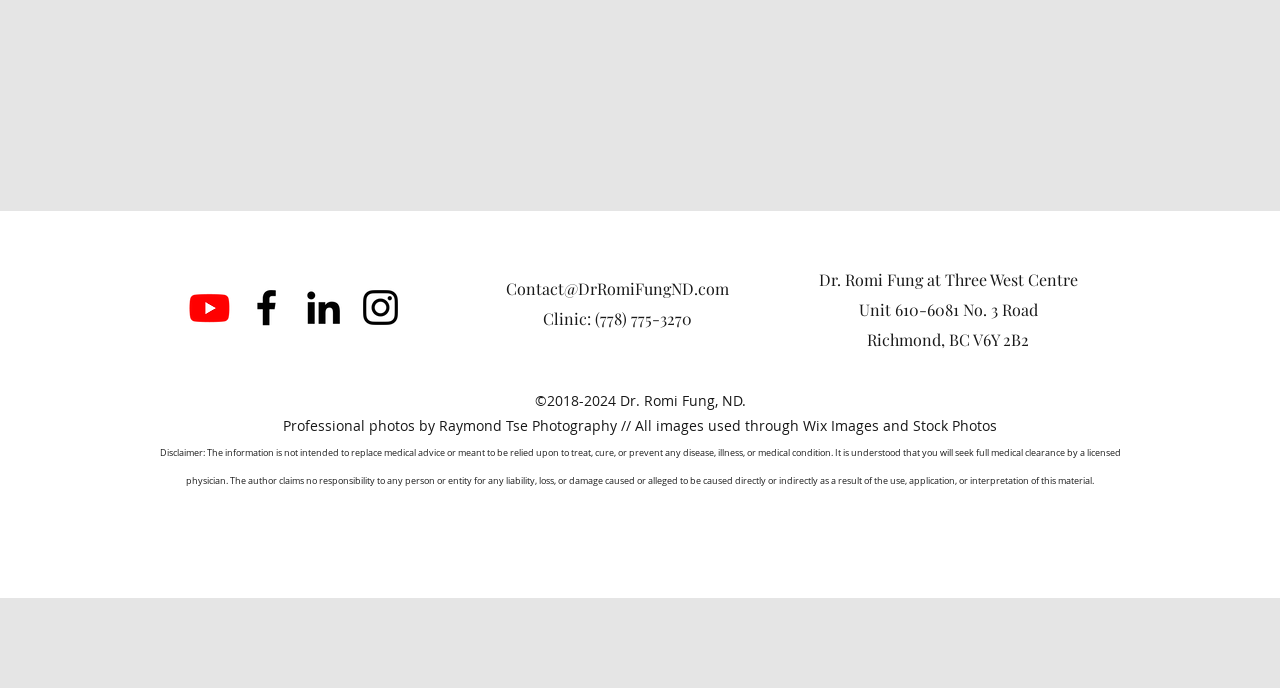Answer in one word or a short phrase: 
What is the clinic's phone number?

(778) 775-3270